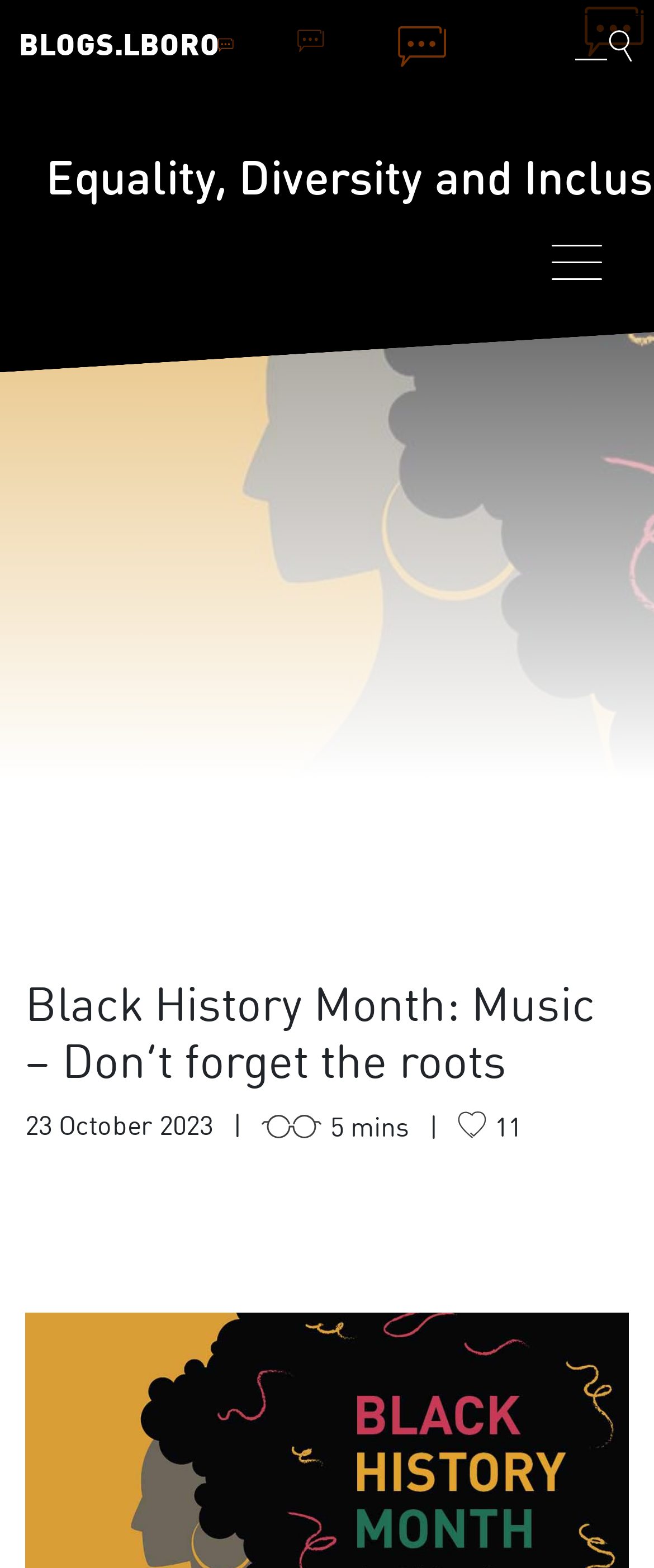How long does it take to read the blog post?
Refer to the image and give a detailed answer to the question.

I found the reading time of the blog post by looking at the static text element with the content '5 mins' which is located at the coordinates [0.505, 0.712, 0.626, 0.729].